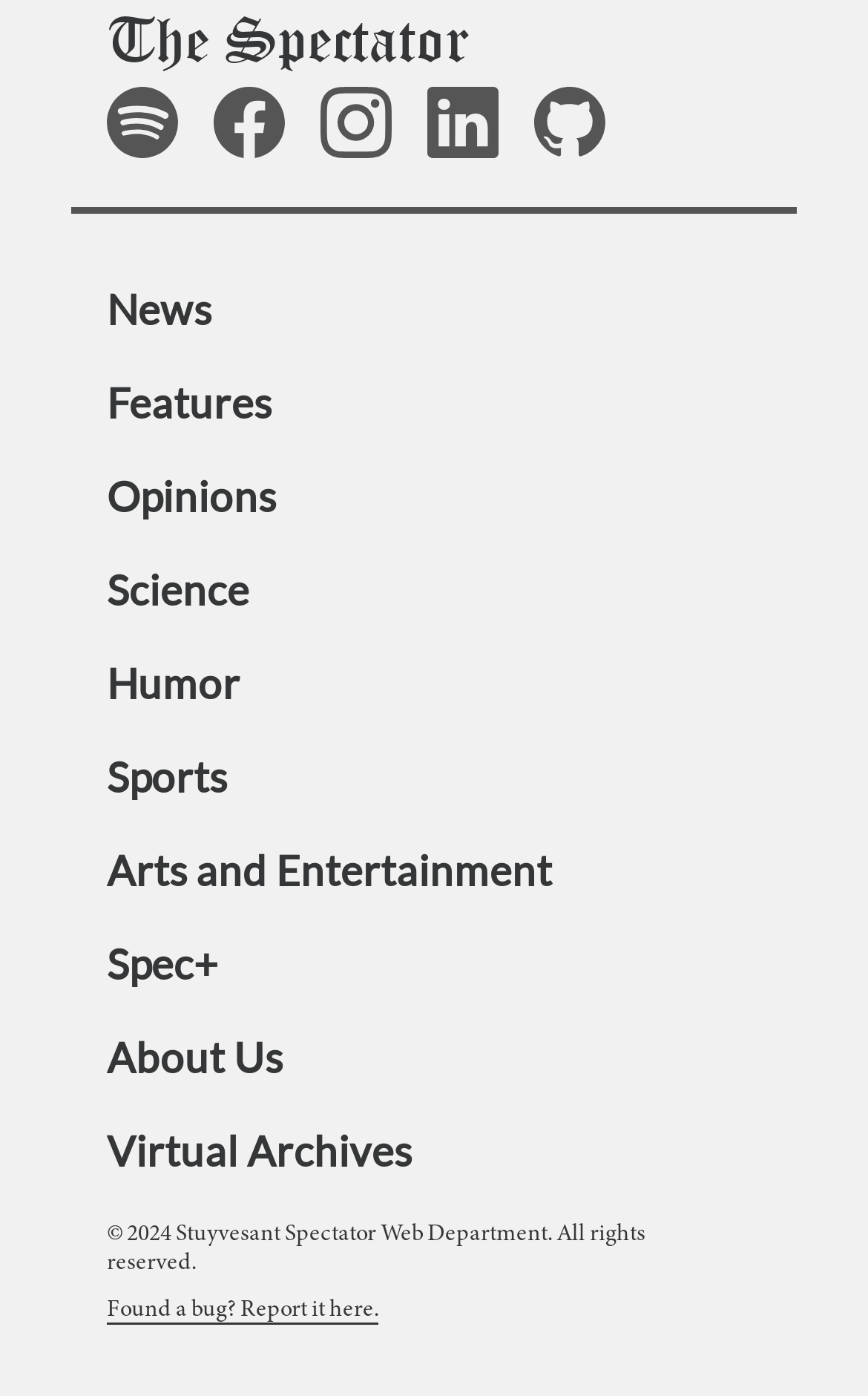How many social media platforms are linked?
Refer to the image and give a detailed response to the question.

There are four social media platforms linked on the webpage, which are Facebook, Instagram, Linkedin, and GitHub. Each of them has an image and a link associated with it.